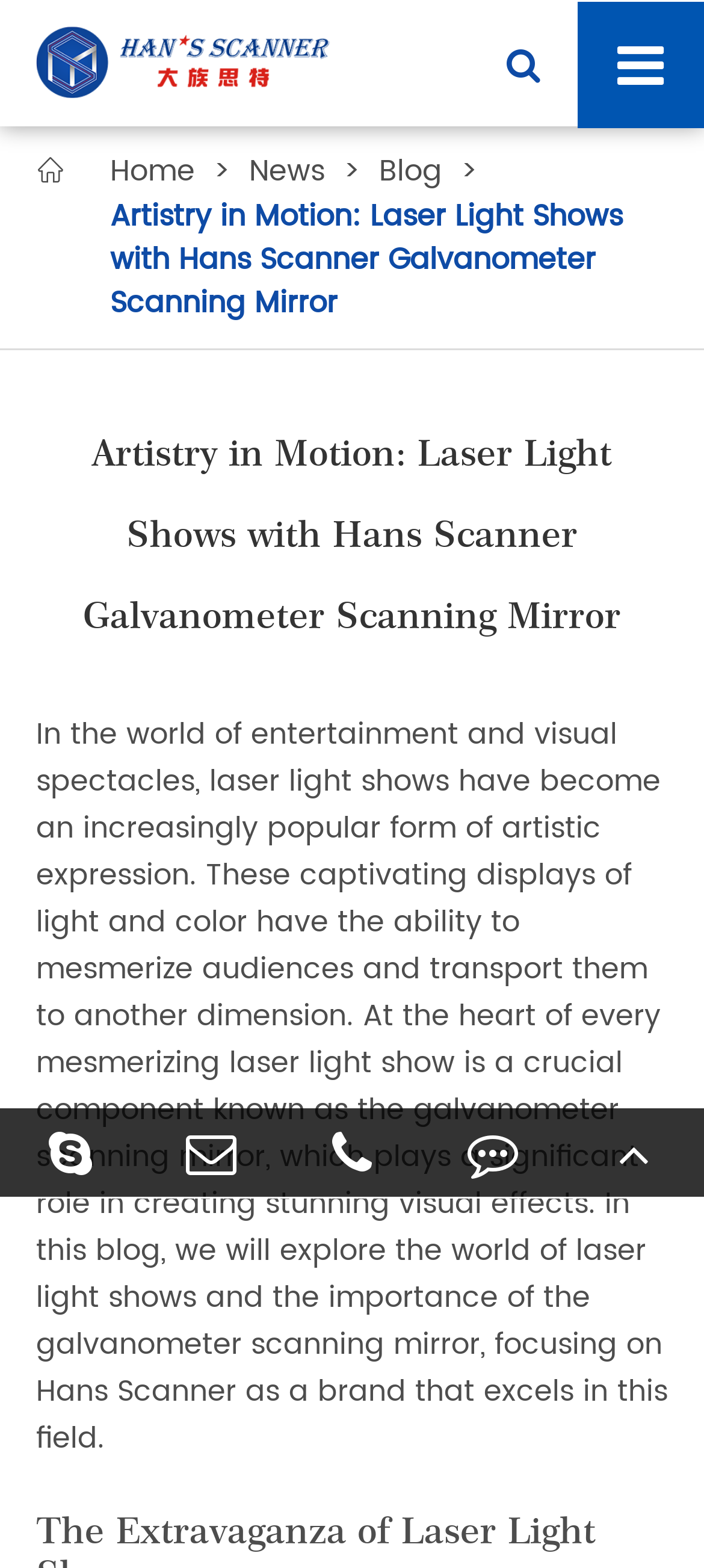Can you find and provide the title of the webpage?

Artistry in Motion: Laser Light Shows with Hans Scanner Galvanometer Scanning Mirror